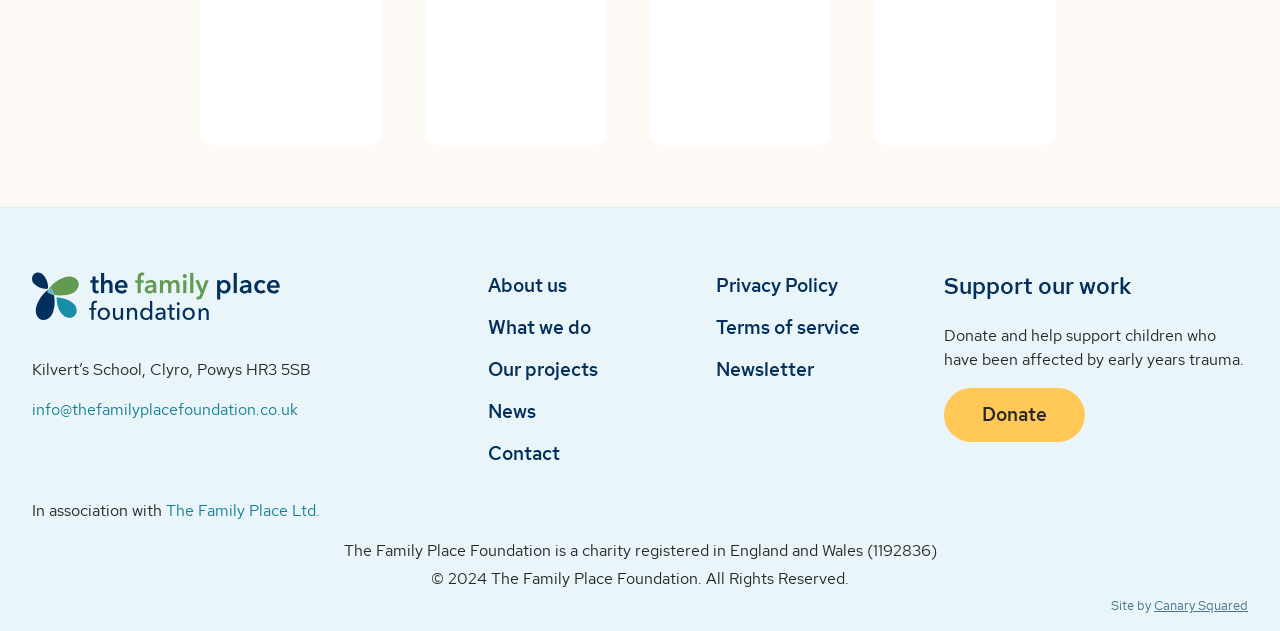Based on the element description, predict the bounding box coordinates (top-left x, top-left y, bottom-right x, bottom-right y) for the UI element in the screenshot: Newsletter

[0.559, 0.565, 0.652, 0.61]